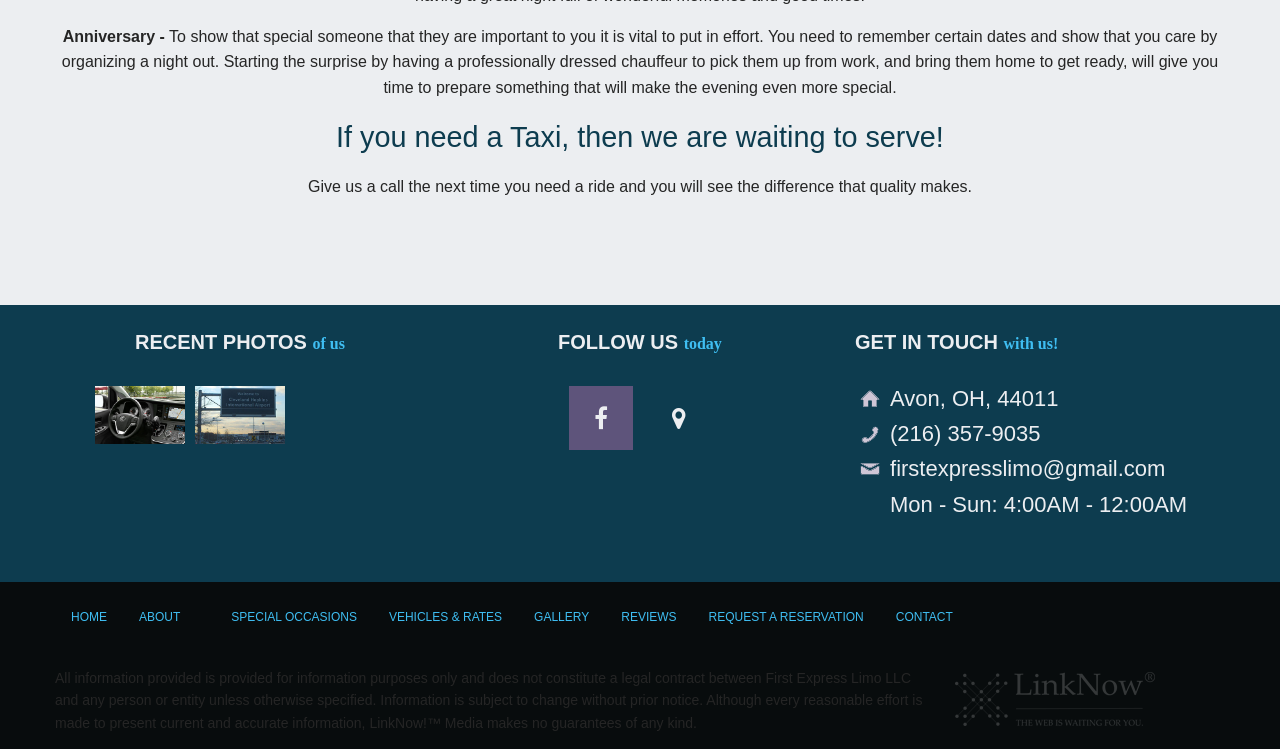Kindly determine the bounding box coordinates for the clickable area to achieve the given instruction: "Get in touch with us".

[0.668, 0.441, 0.957, 0.475]